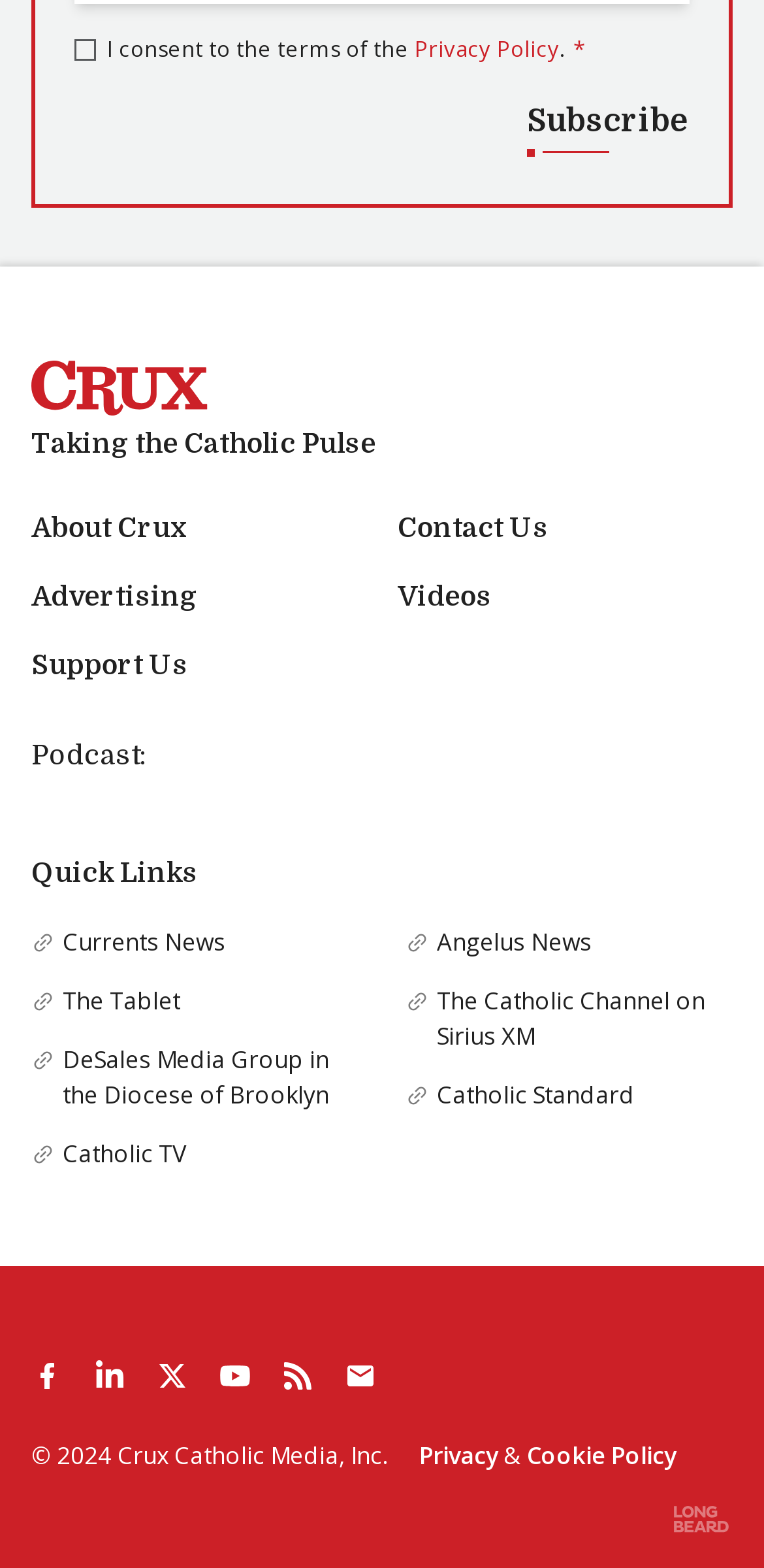Specify the bounding box coordinates of the region I need to click to perform the following instruction: "Listen to the podcast on Apple Podcasts". The coordinates must be four float numbers in the range of 0 to 1, i.e., [left, top, right, bottom].

[0.231, 0.469, 0.292, 0.494]